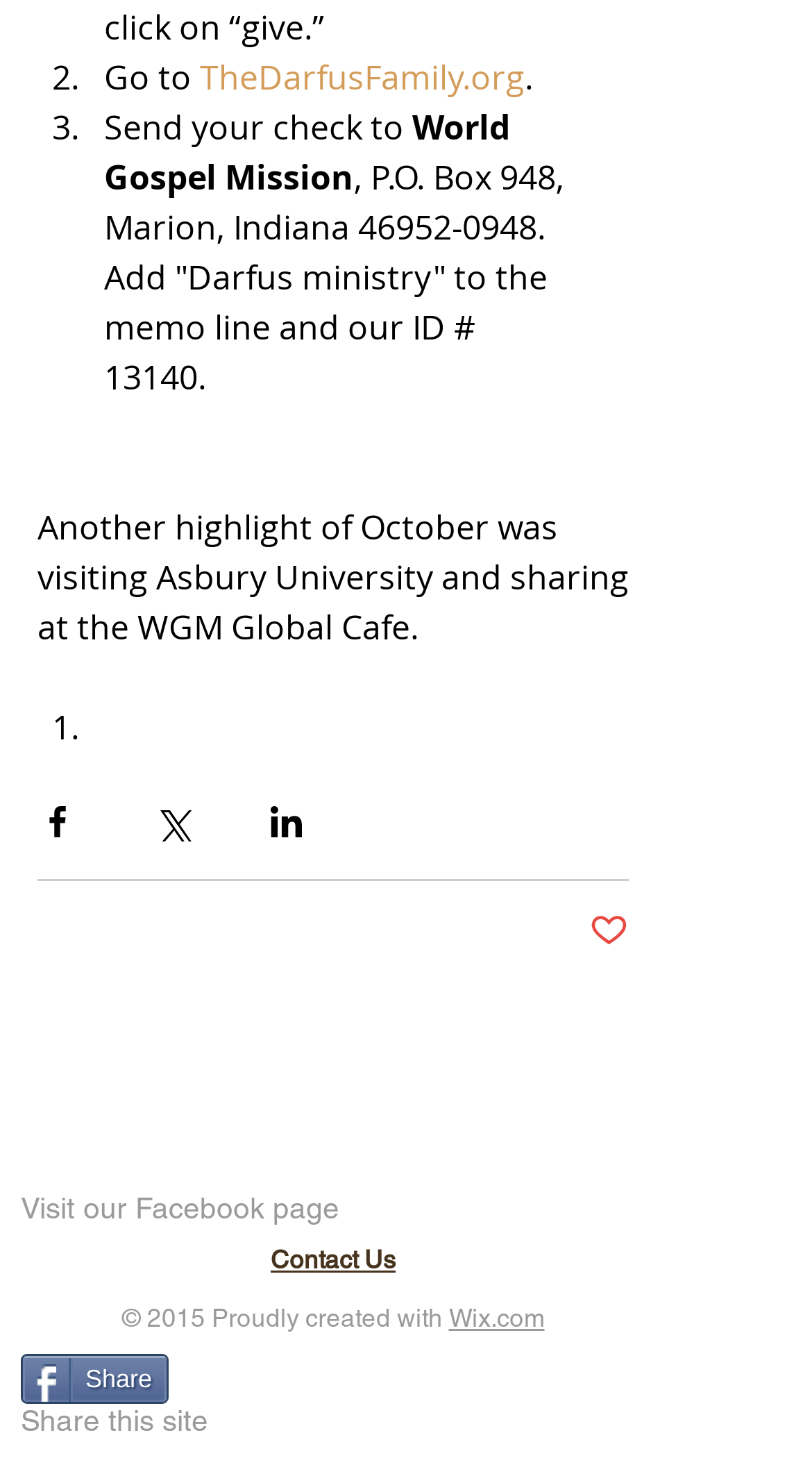For the element described, predict the bounding box coordinates as (top-left x, top-left y, bottom-right x, bottom-right y). All values should be between 0 and 1. Element description: parent_node: Search

None